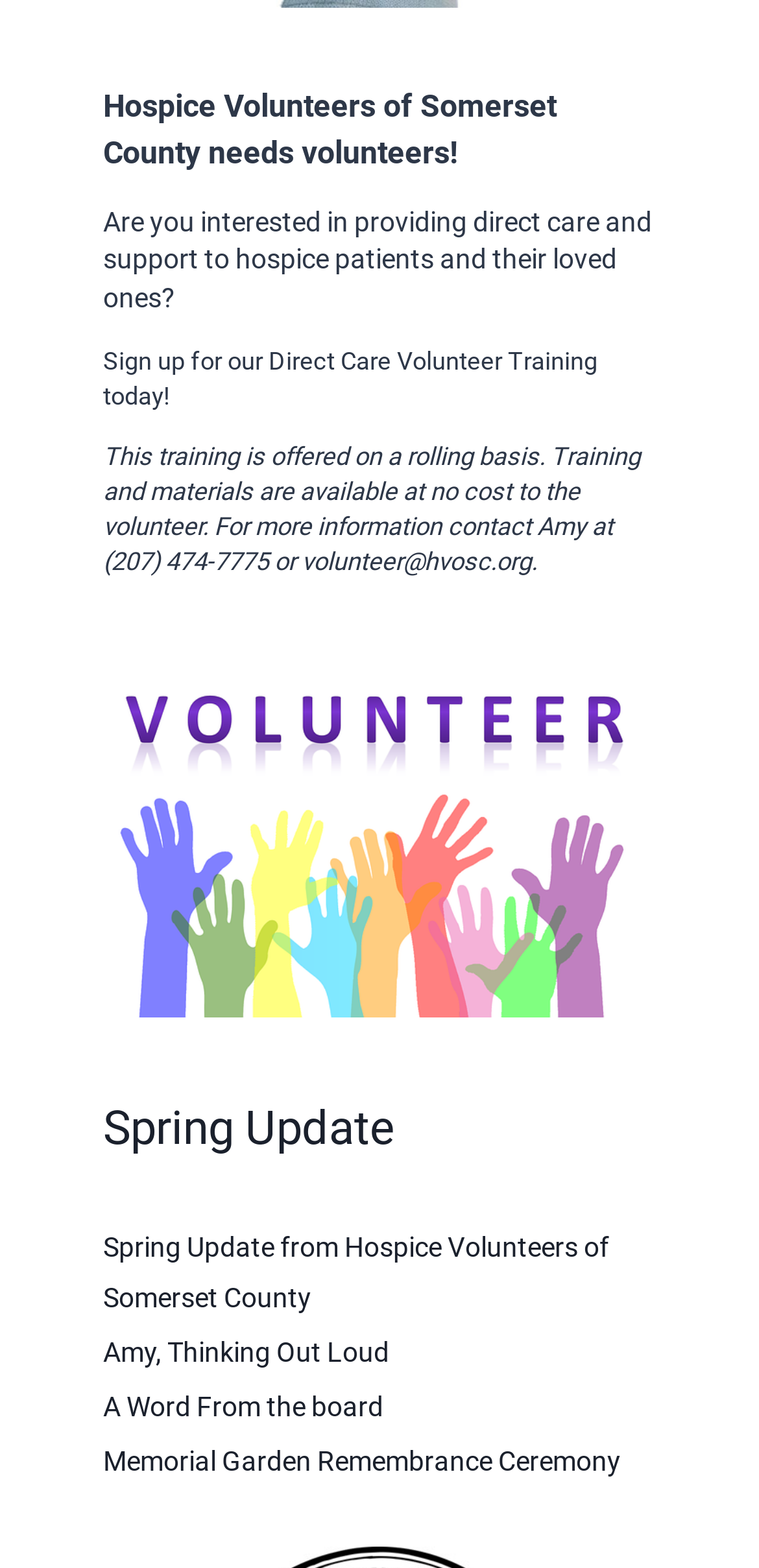Locate the bounding box of the UI element with the following description: "A Word From the board".

[0.136, 0.88, 0.864, 0.915]